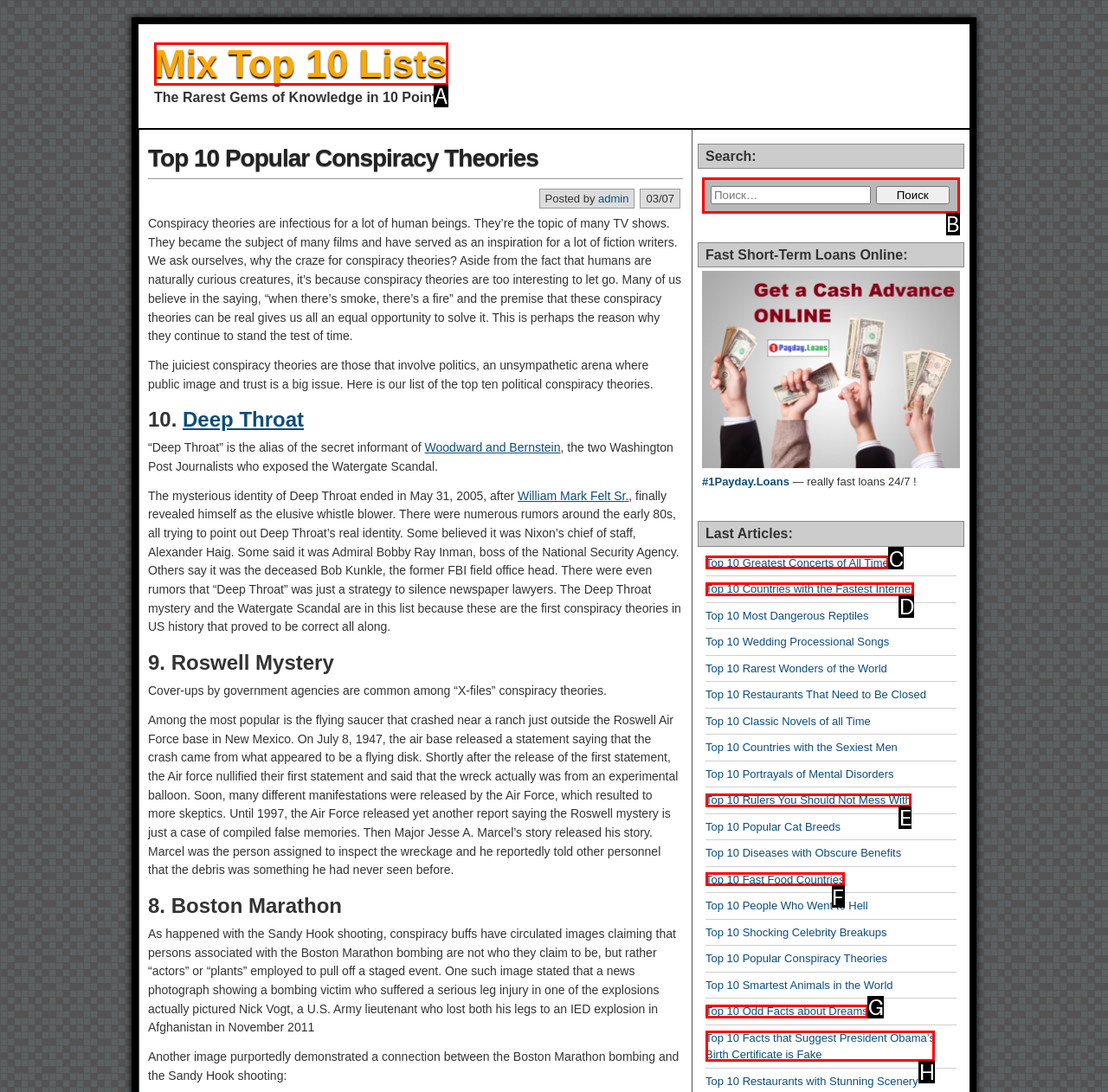Tell me which element should be clicked to achieve the following objective: Search for something
Reply with the letter of the correct option from the displayed choices.

B